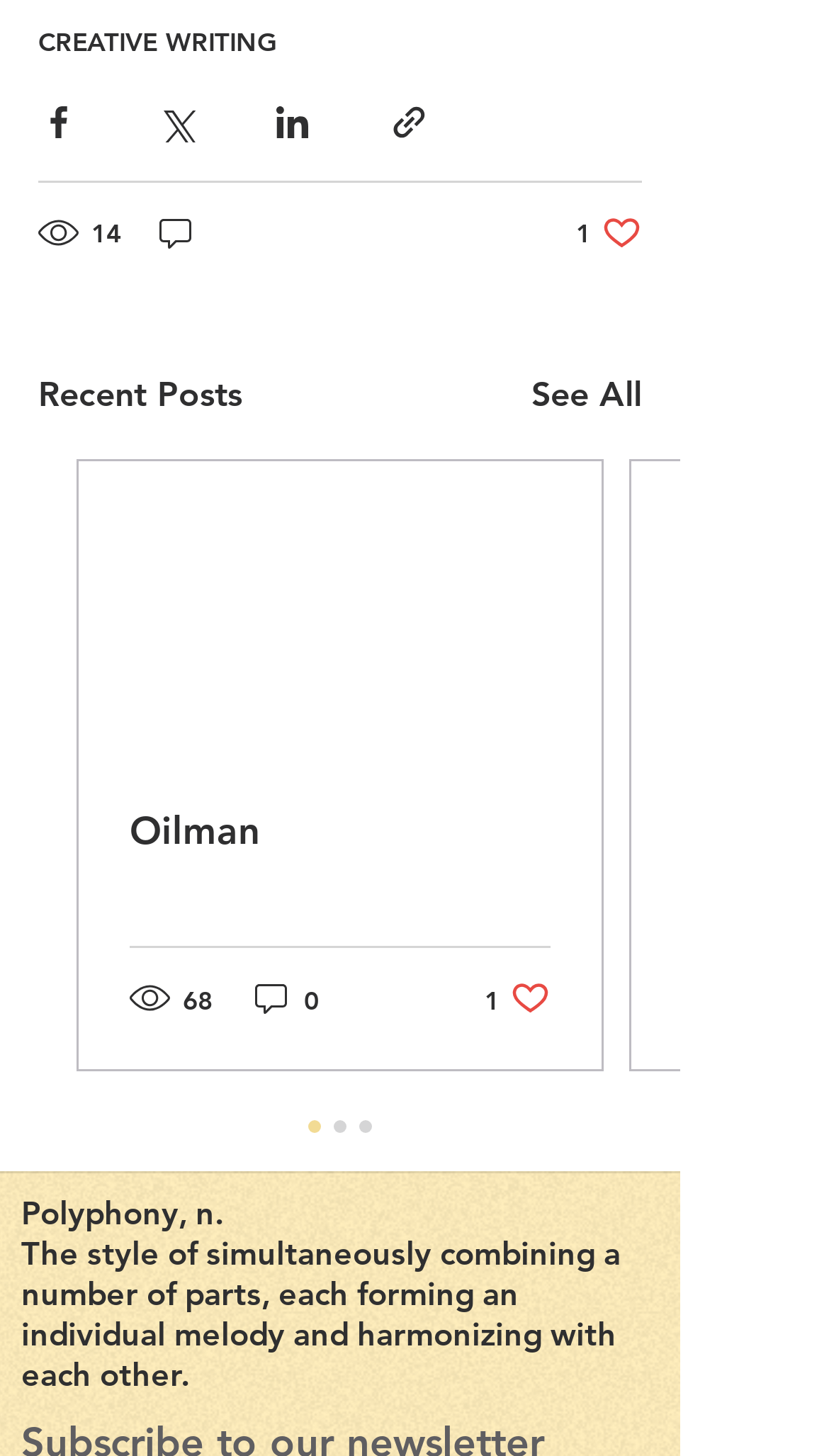How many likes does the first post have?
Use the image to answer the question with a single word or phrase.

1 like